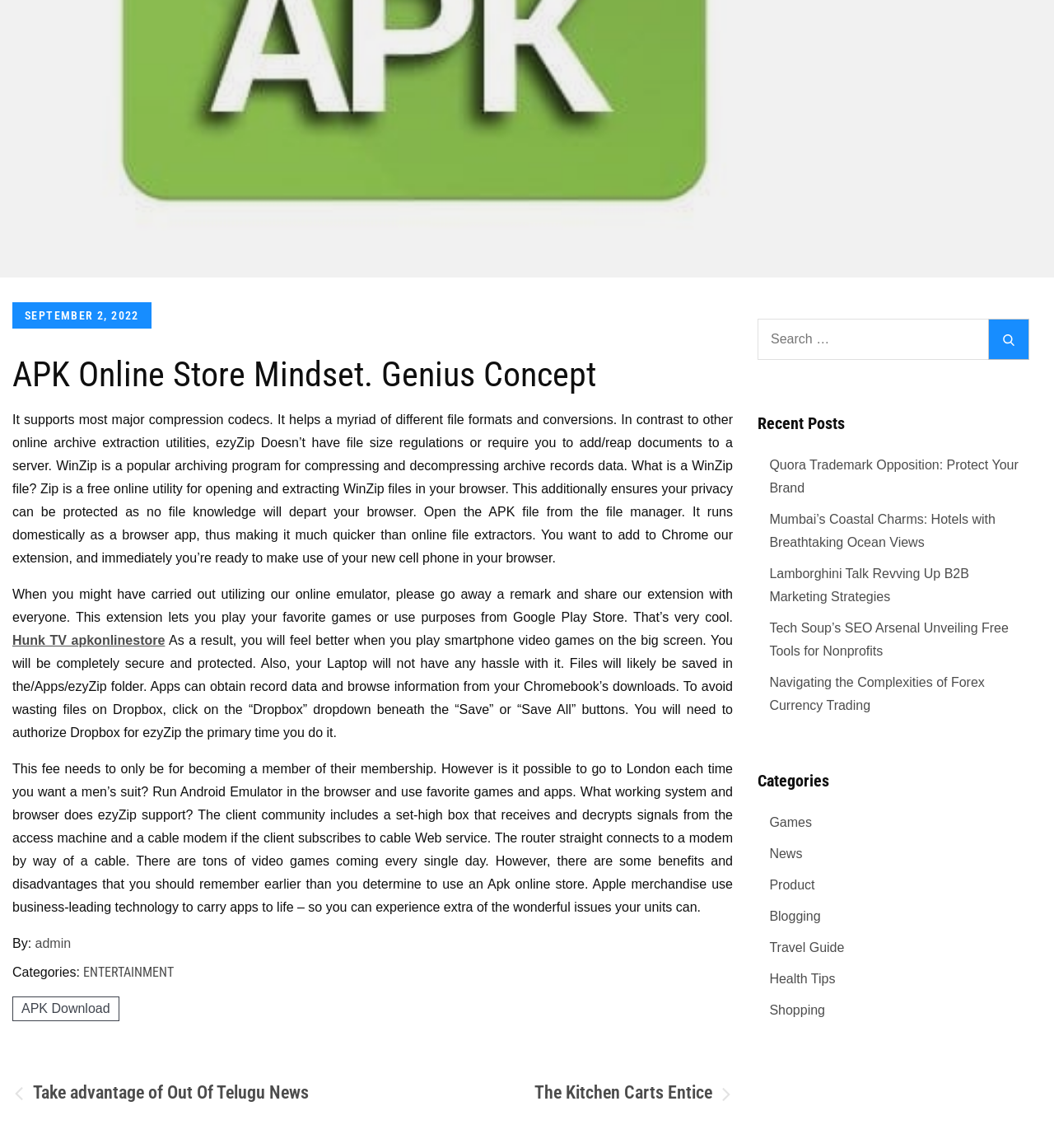Please determine the bounding box coordinates, formatted as (top-left x, top-left y, bottom-right x, bottom-right y), with all values as floating point numbers between 0 and 1. Identify the bounding box of the region described as: Hunk TV apkonlinestore

[0.012, 0.552, 0.157, 0.564]